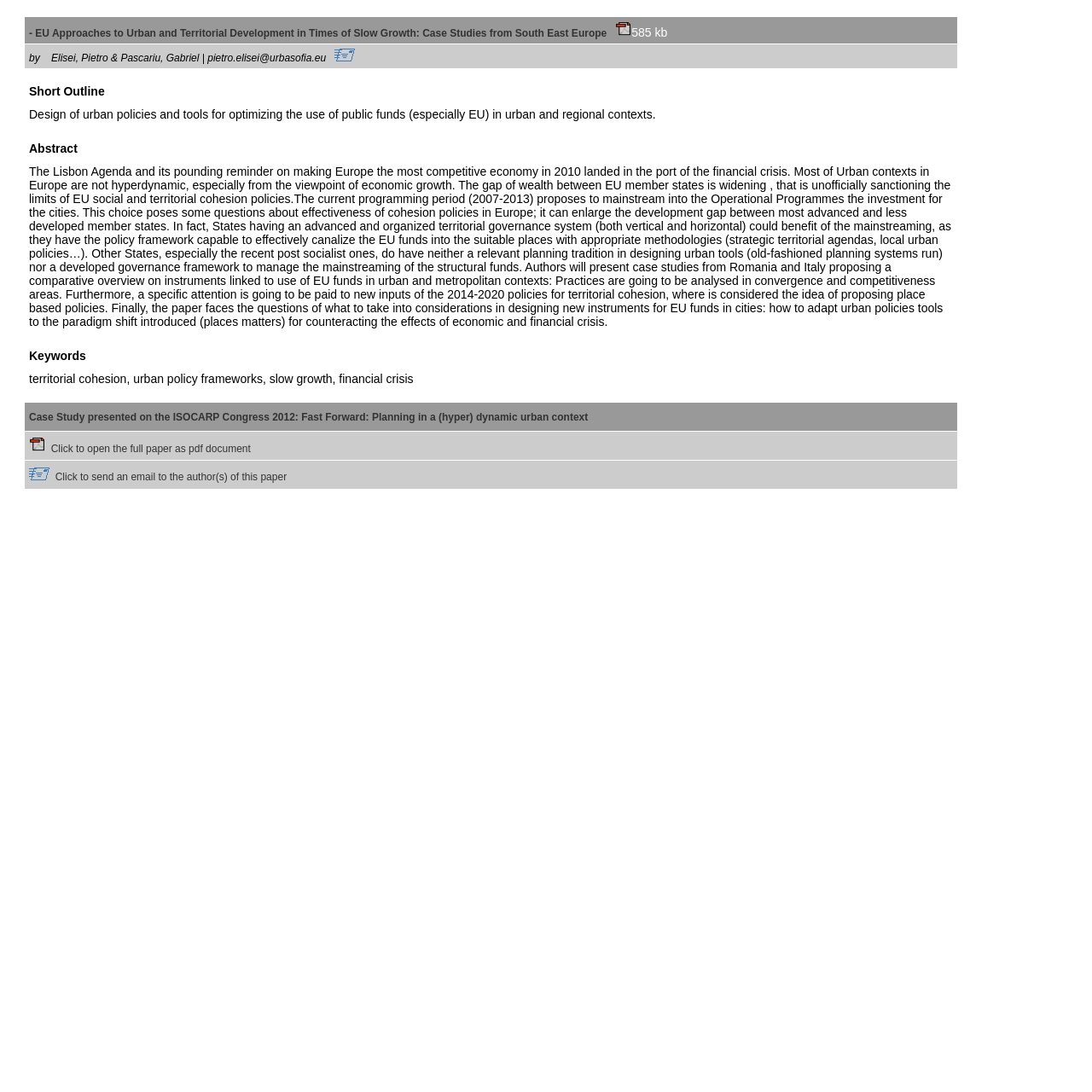What is the title of the case study?
Can you provide a detailed and comprehensive answer to the question?

I found the title of the case study by looking at the text content of the LayoutTableCell element with bounding box coordinates [0.022, 0.006, 0.895, 0.448]. The text content is 'EU Approaches to Urban and Territorial Development in Times of Slow Growth: Case Studies from South East Europe'.